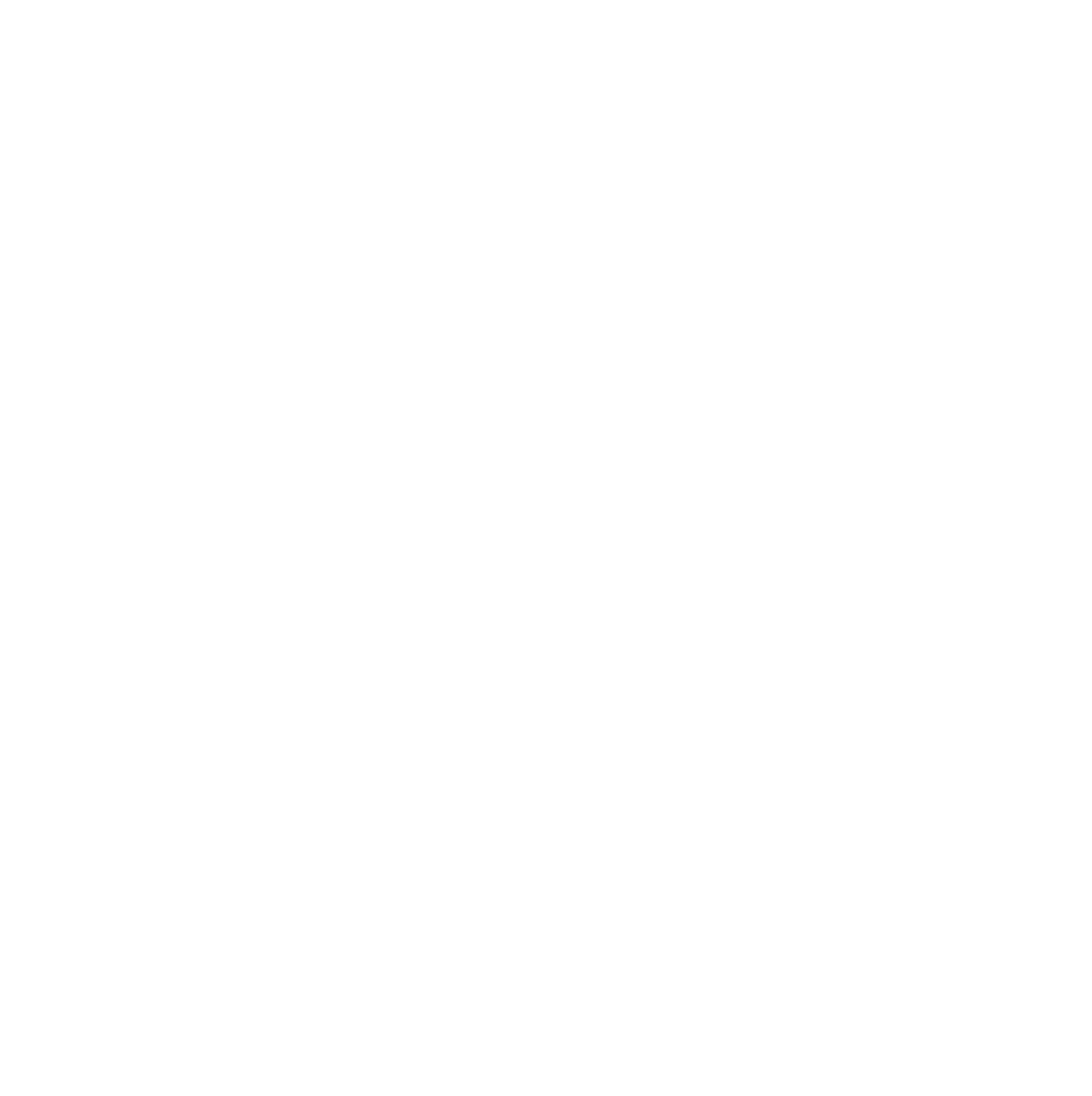Give the bounding box coordinates for this UI element: "Supervision & Accusation". The coordinates should be four float numbers between 0 and 1, arranged as [left, top, right, bottom].

[0.199, 0.973, 0.345, 0.985]